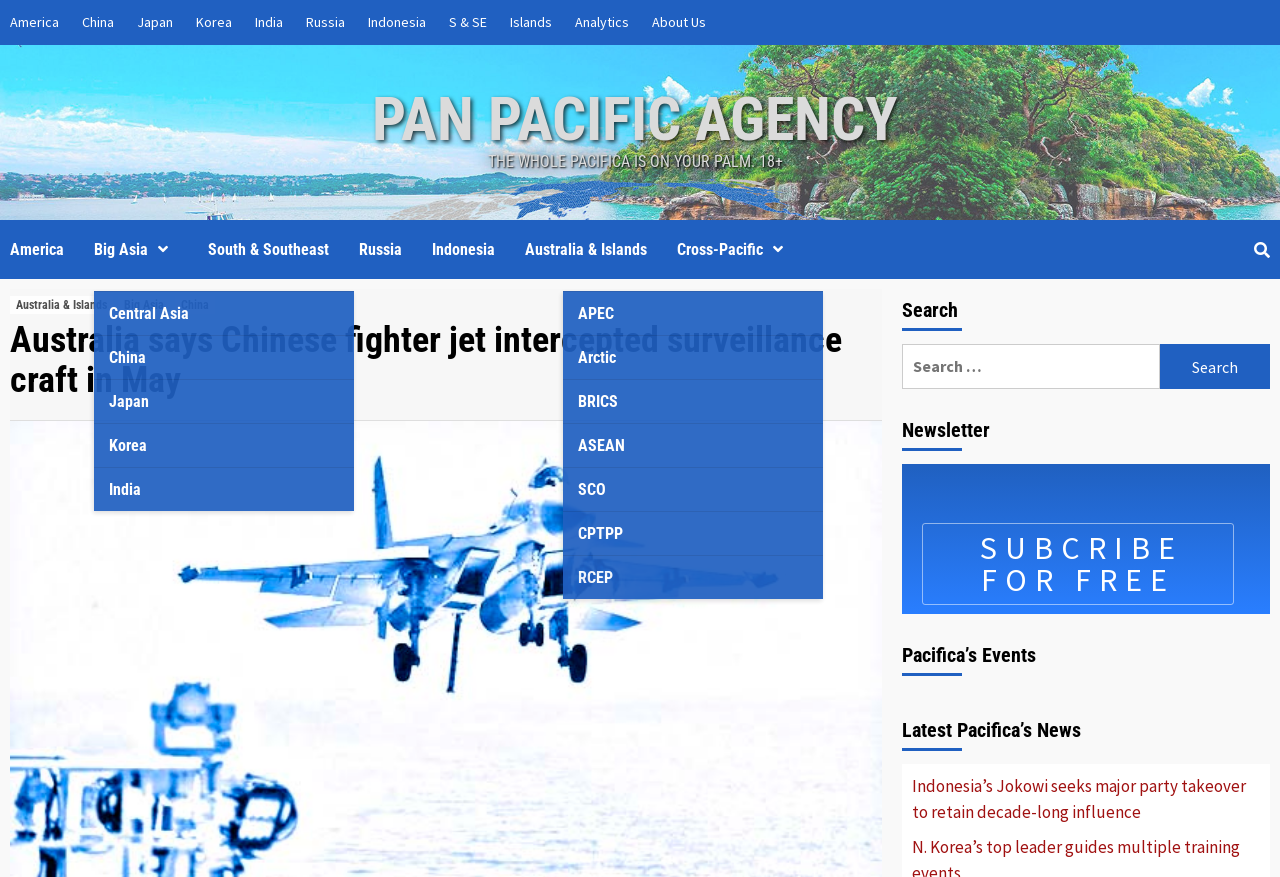Please specify the bounding box coordinates of the clickable section necessary to execute the following command: "Visit the 'Facebook' page of the FTC".

None